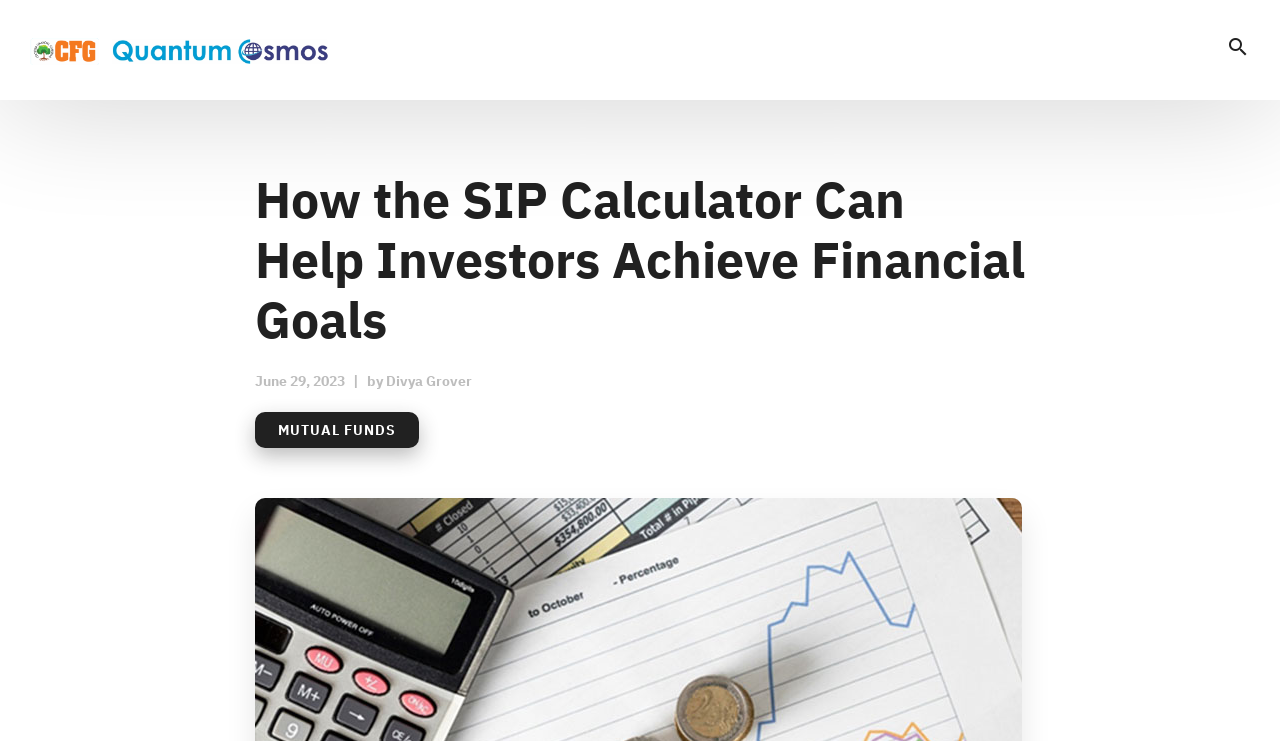Determine the bounding box for the UI element as described: "alt="Certified Financial Guardian"". The coordinates should be represented as four float numbers between 0 and 1, formatted as [left, top, right, bottom].

[0.023, 0.054, 0.258, 0.081]